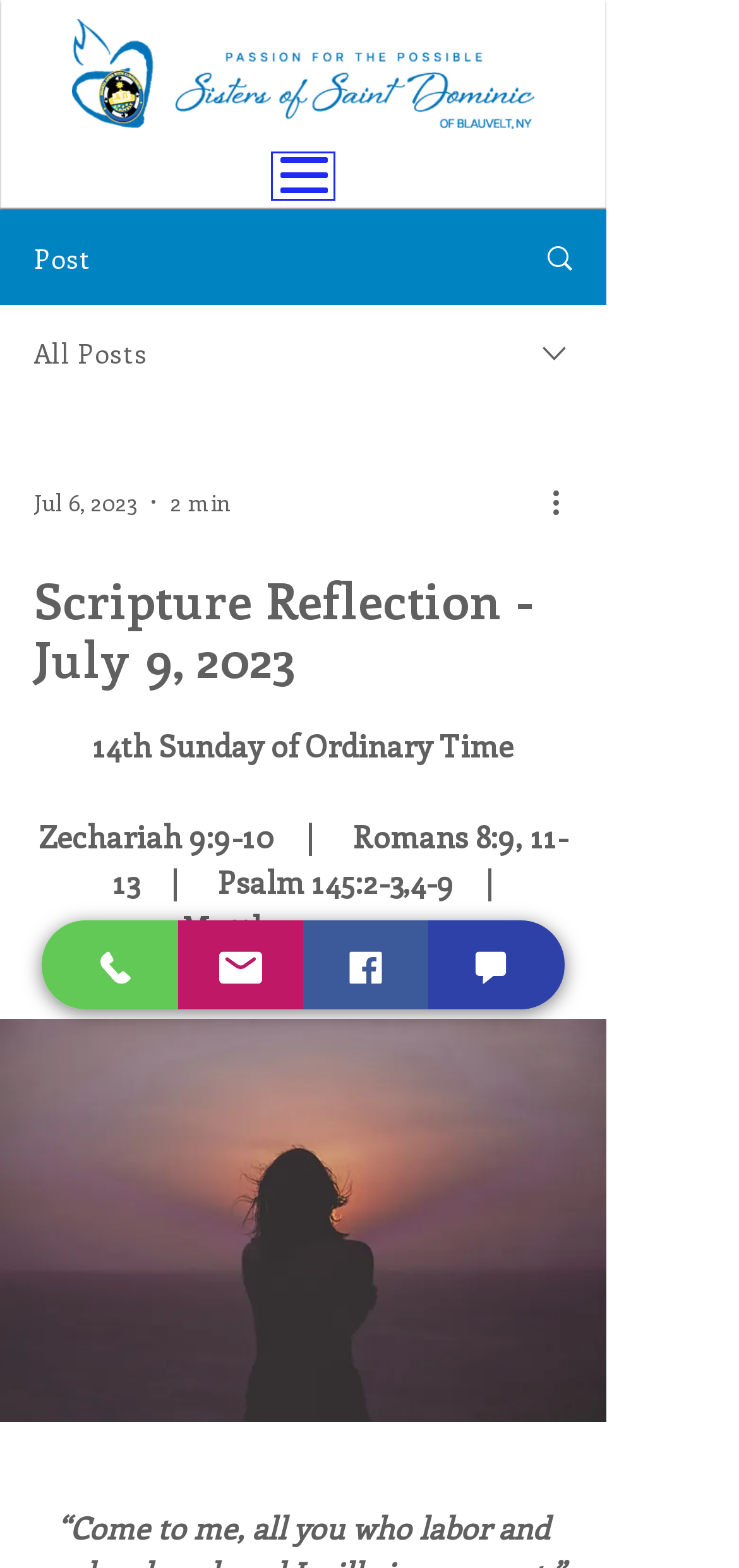How many social media links are there?
Refer to the image and provide a thorough answer to the question.

I counted the number of social media links at the bottom of the webpage, which are Facebook, Email, and Phone, and found that there are 3 social media links.